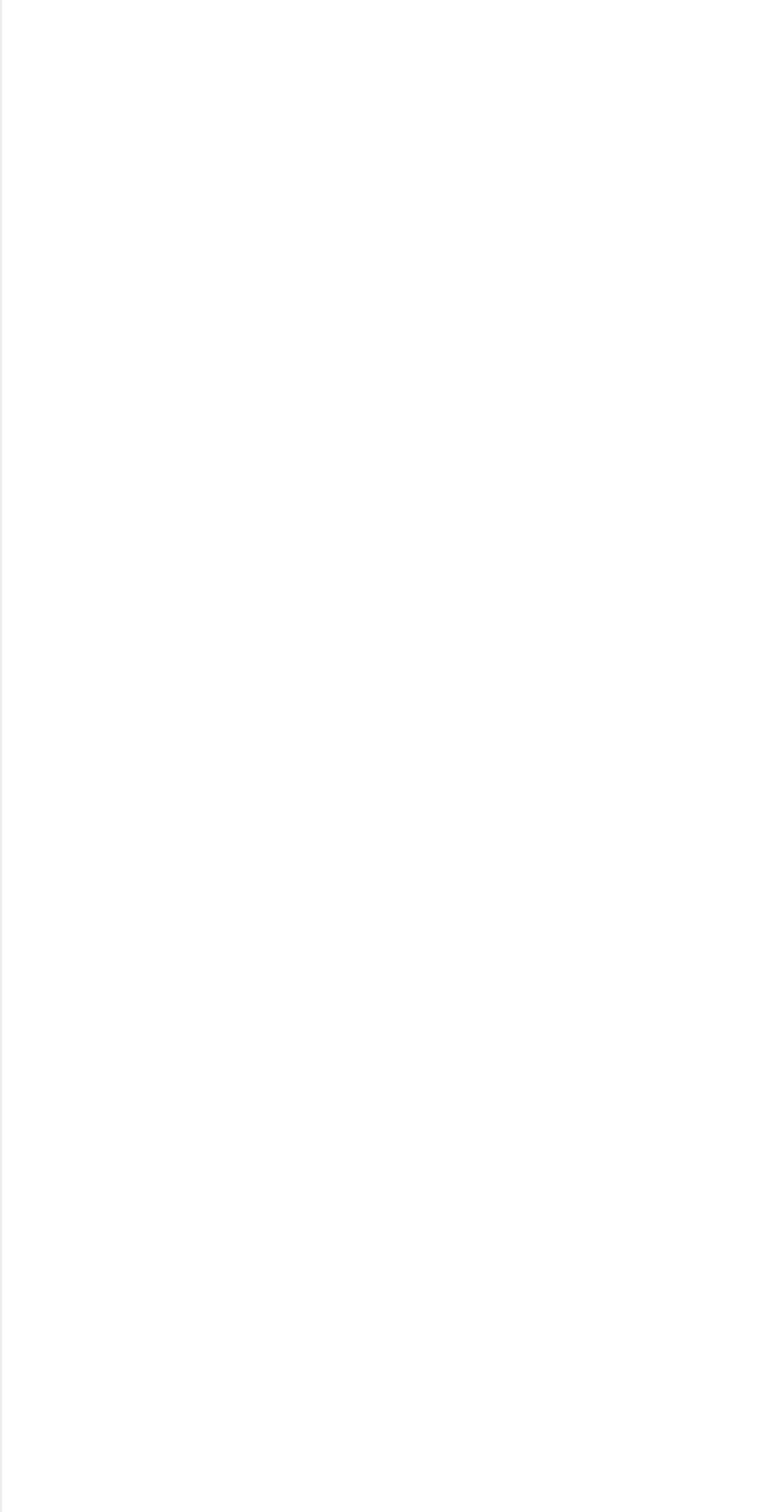Find the bounding box coordinates for the element that must be clicked to complete the instruction: "go to jariais". The coordinates should be four float numbers between 0 and 1, indicated as [left, top, right, bottom].

[0.054, 0.035, 0.154, 0.057]